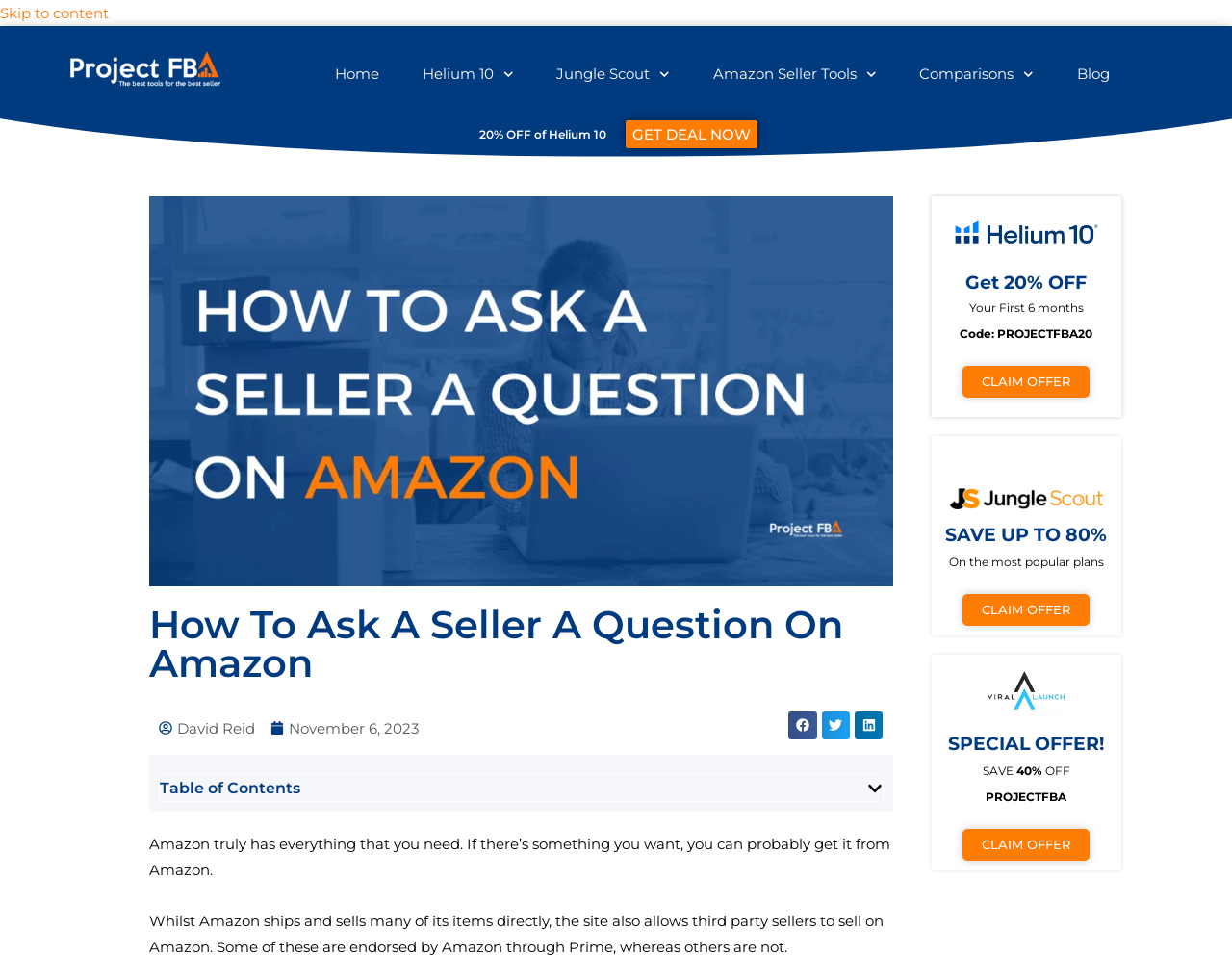Refer to the image and provide an in-depth answer to the question:
What is the name of the author of this webpage?

The webpage contains a byline or author credit, which indicates that the author of this webpage is David Reid. This information is typically found near the top of the webpage, along with the publication date.